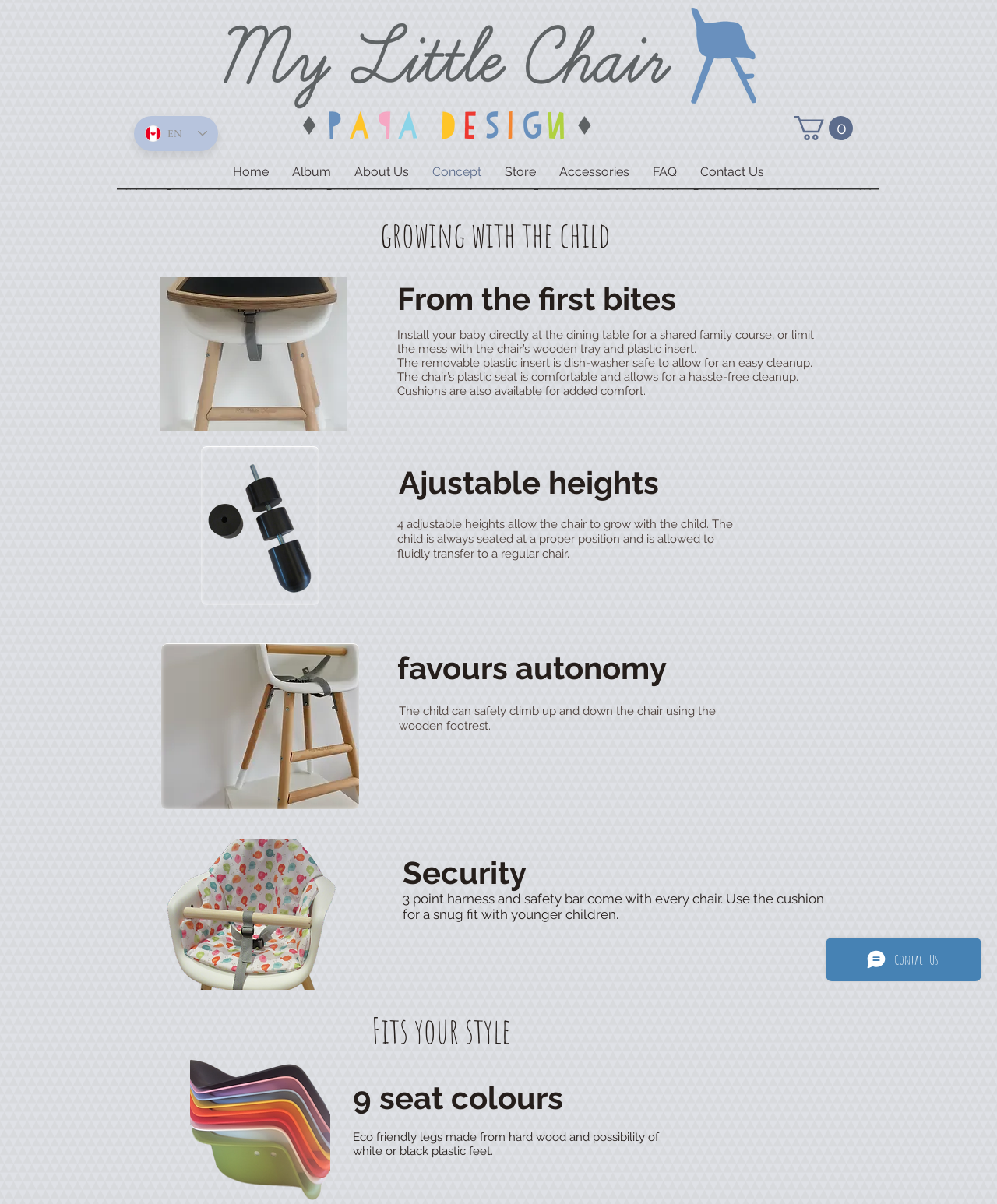Reply to the question with a brief word or phrase: How many adjustable heights does the chair have?

4